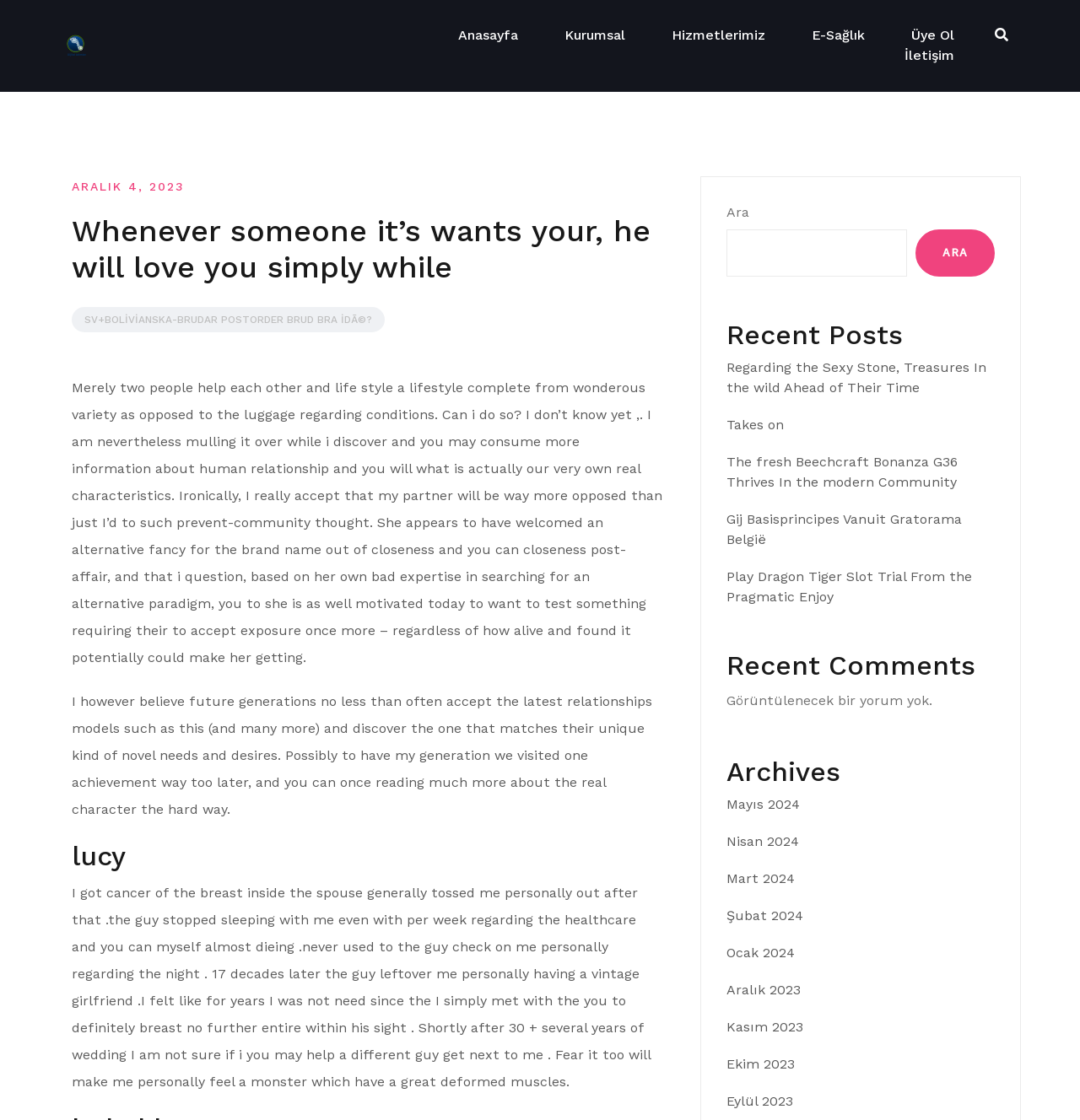What is the topic of the first blog post?
Please respond to the question with as much detail as possible.

The first blog post on the webpage has a heading that says 'Whenever someone it’s wants your, he will love you simply while'. The content of the post discusses relationships and how people help each other, suggesting that the topic of the post is relationships.